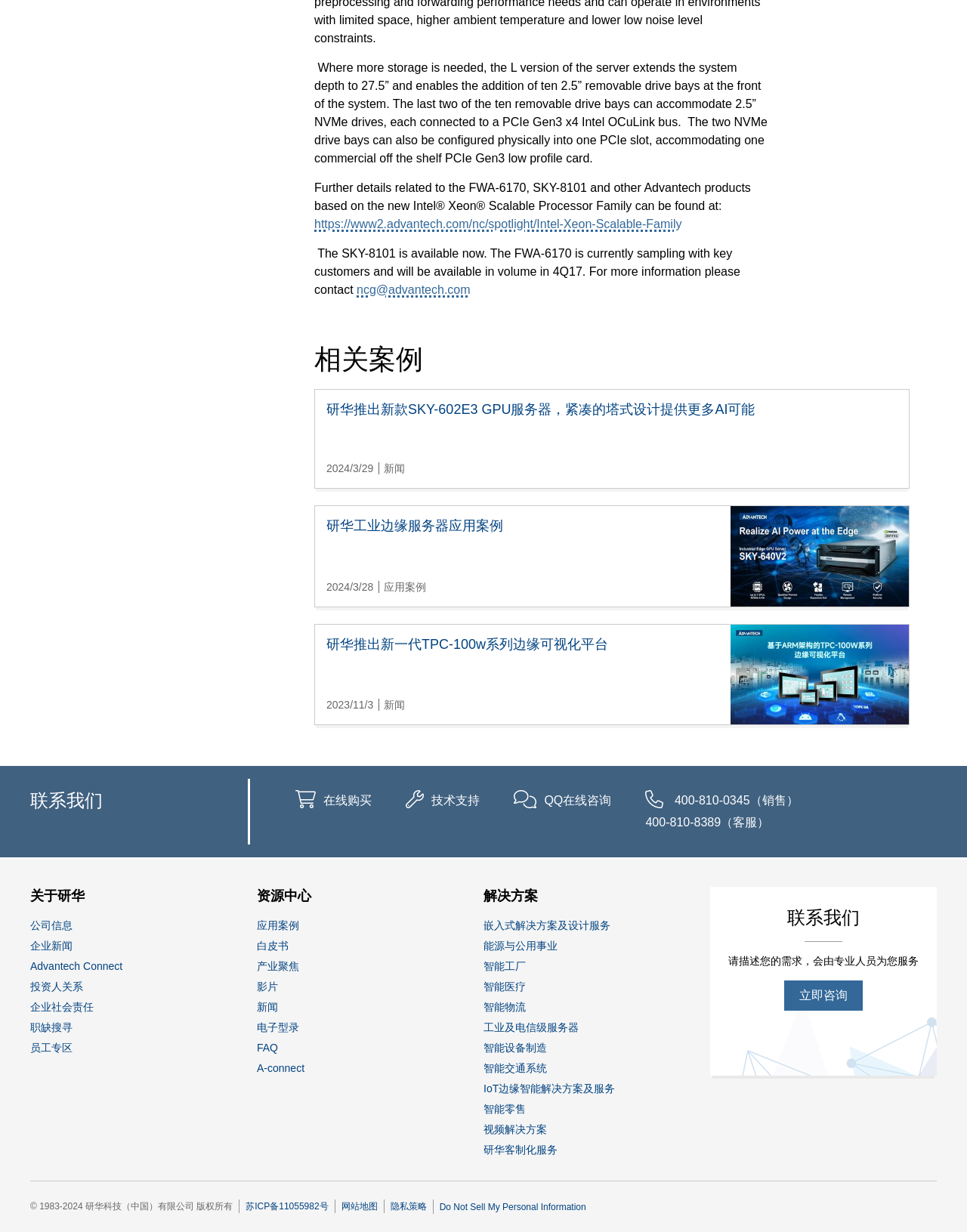What is the copyright year range of Advantech?
Using the visual information from the image, give a one-word or short-phrase answer.

1983-2024